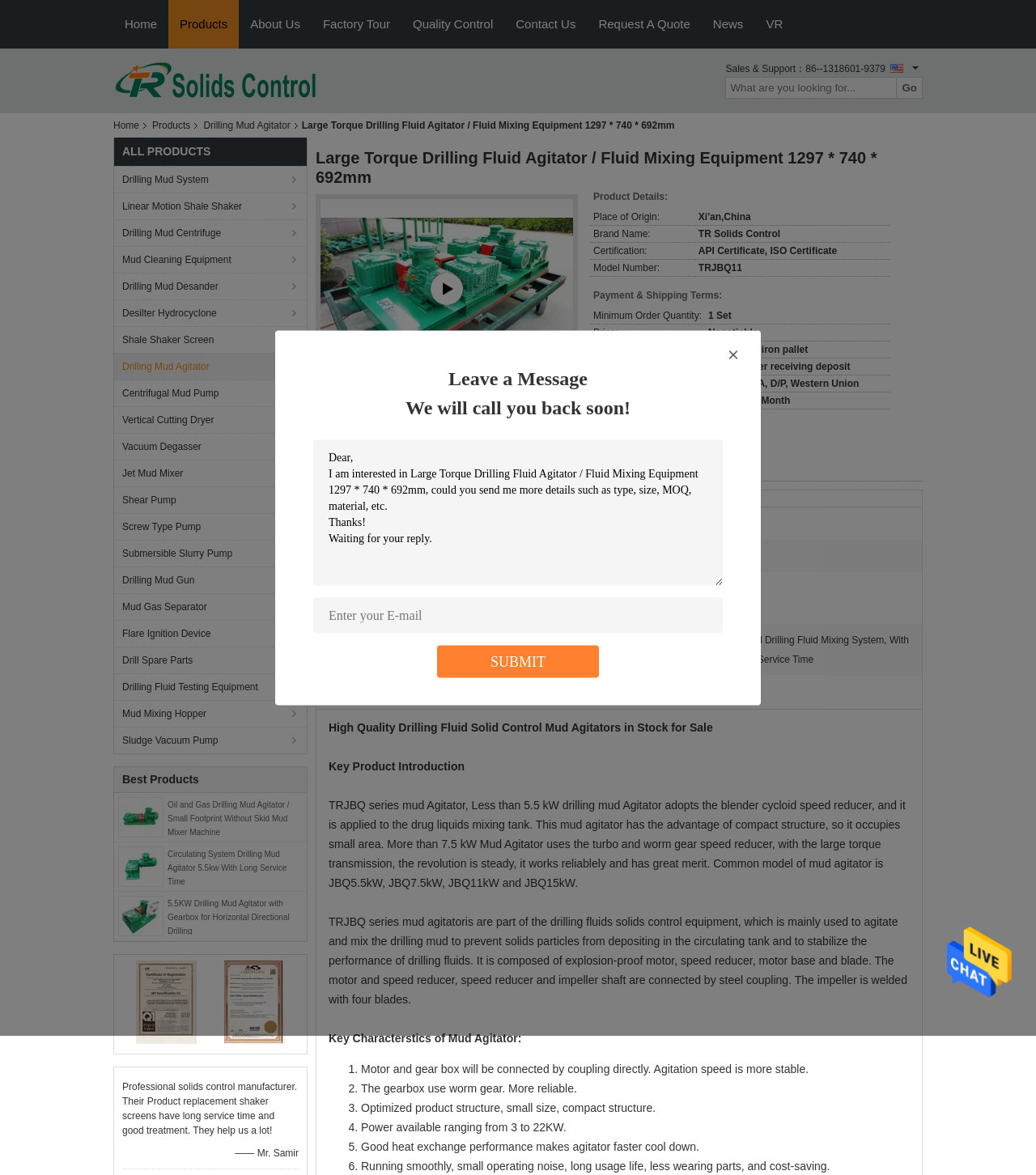Please provide the bounding box coordinates for the element that needs to be clicked to perform the instruction: "Search for products". The coordinates must consist of four float numbers between 0 and 1, formatted as [left, top, right, bottom].

[0.7, 0.065, 0.865, 0.084]